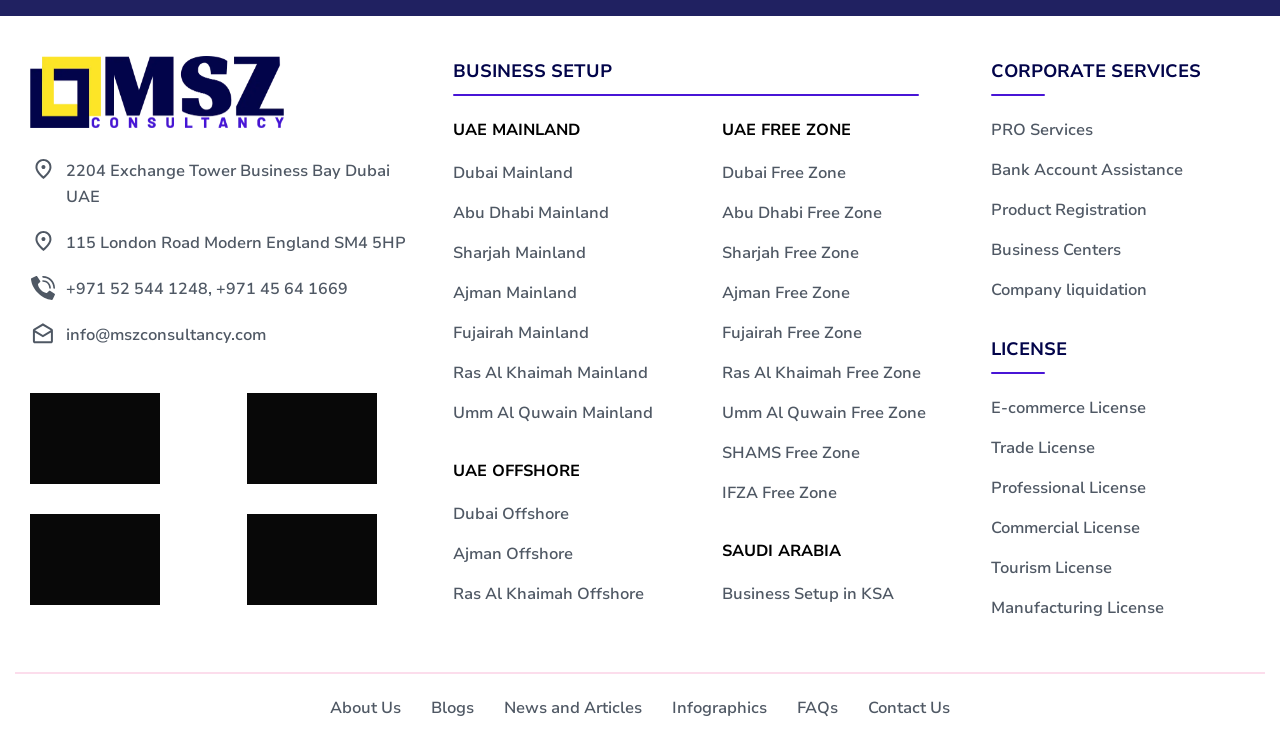Predict the bounding box coordinates of the area that should be clicked to accomplish the following instruction: "post a comment". The bounding box coordinates should consist of four float numbers between 0 and 1, i.e., [left, top, right, bottom].

None